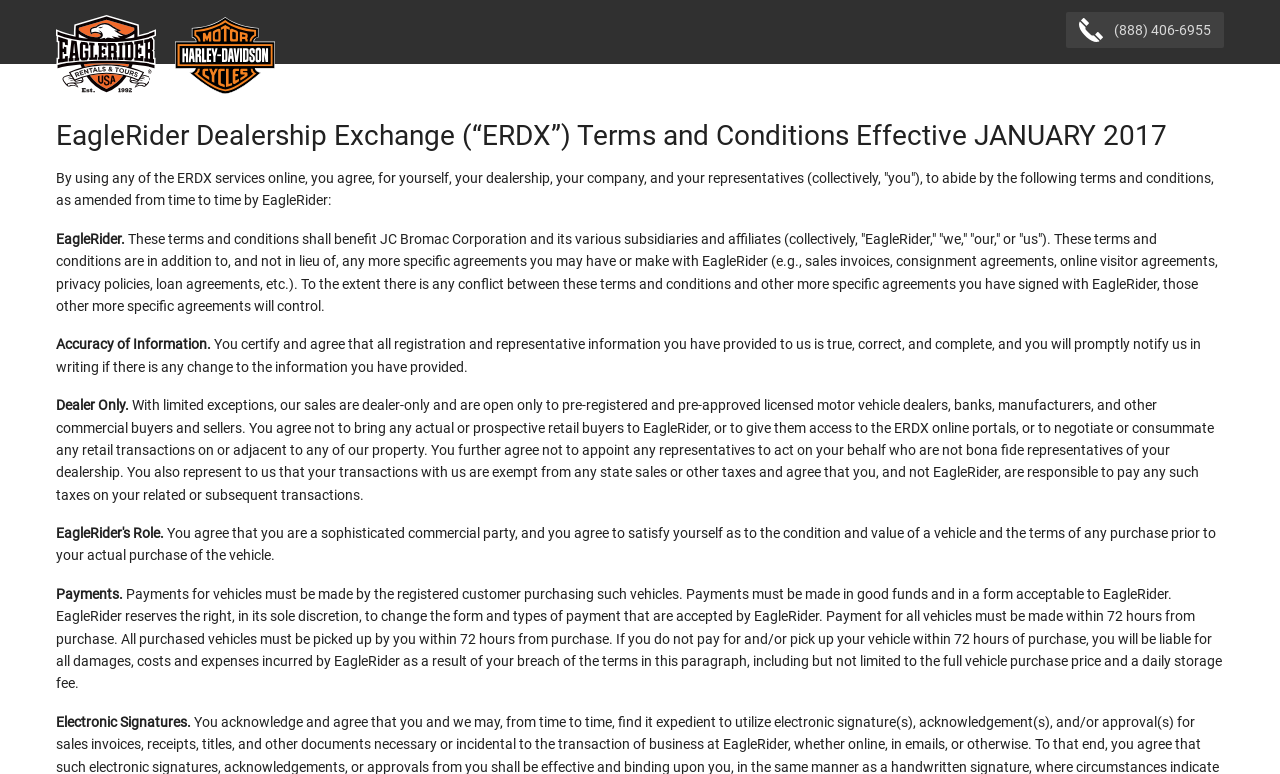Based on the image, please elaborate on the answer to the following question:
What type of information must customers provide to EagleRider?

The terms and conditions state that customers must provide true, correct, and complete registration and representative information to EagleRider and promptly notify them of any changes to this information.